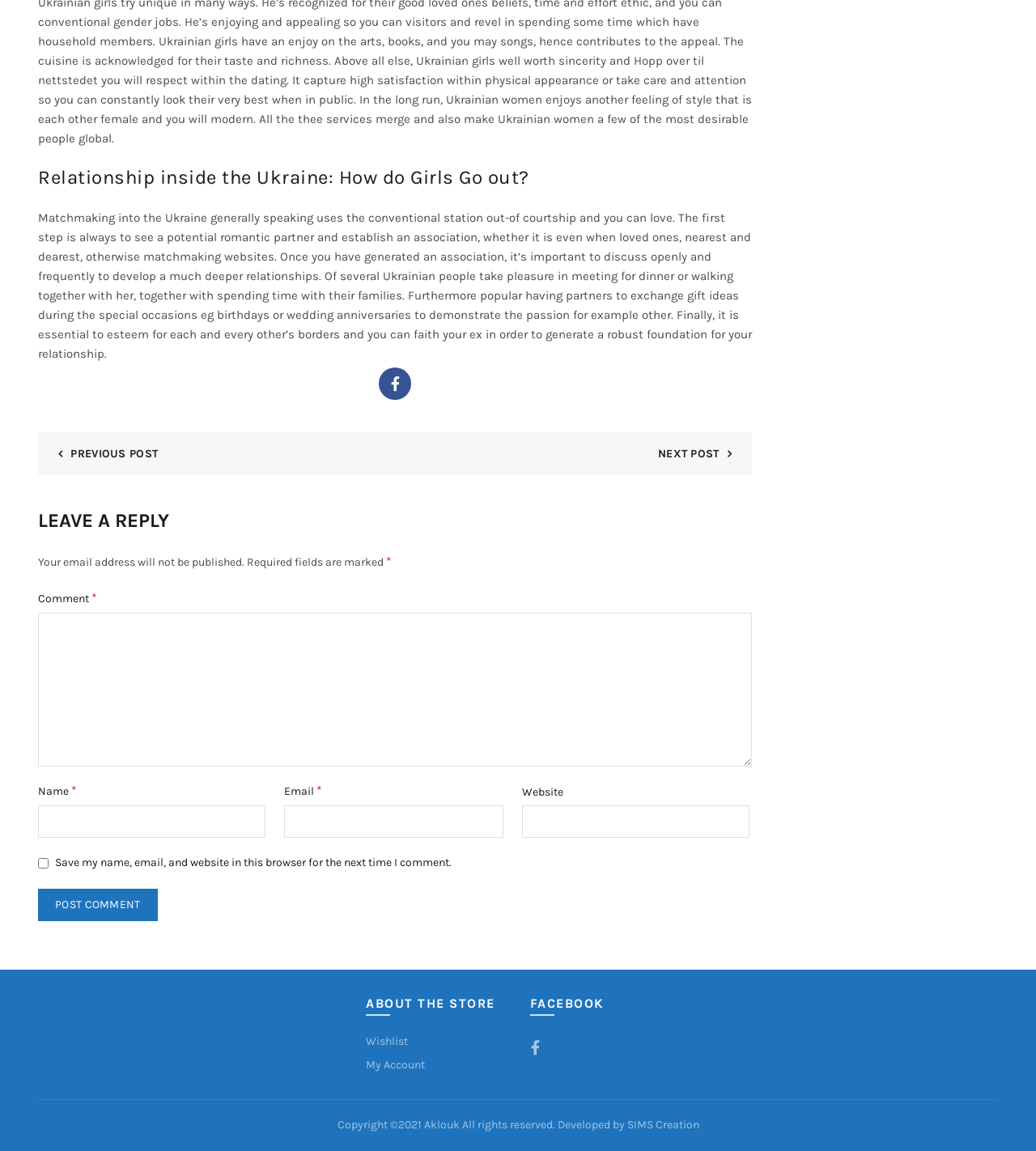Determine the bounding box coordinates of the UI element described below. Use the format (top-left x, top-left y, bottom-right x, bottom-right y) with floating point numbers between 0 and 1: parent_node: Website name="url"

[0.504, 0.7, 0.724, 0.728]